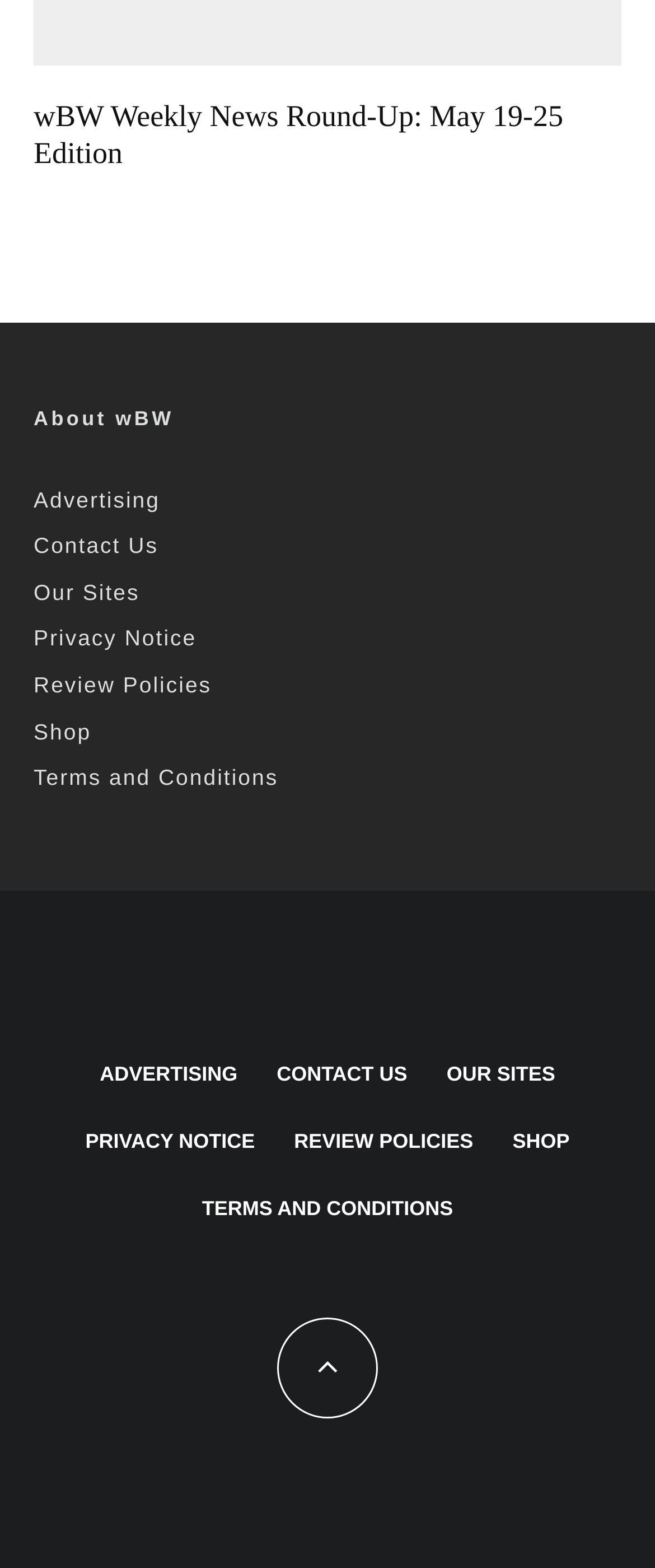Answer the question briefly using a single word or phrase: 
How many links are there in the About wBW section?

8